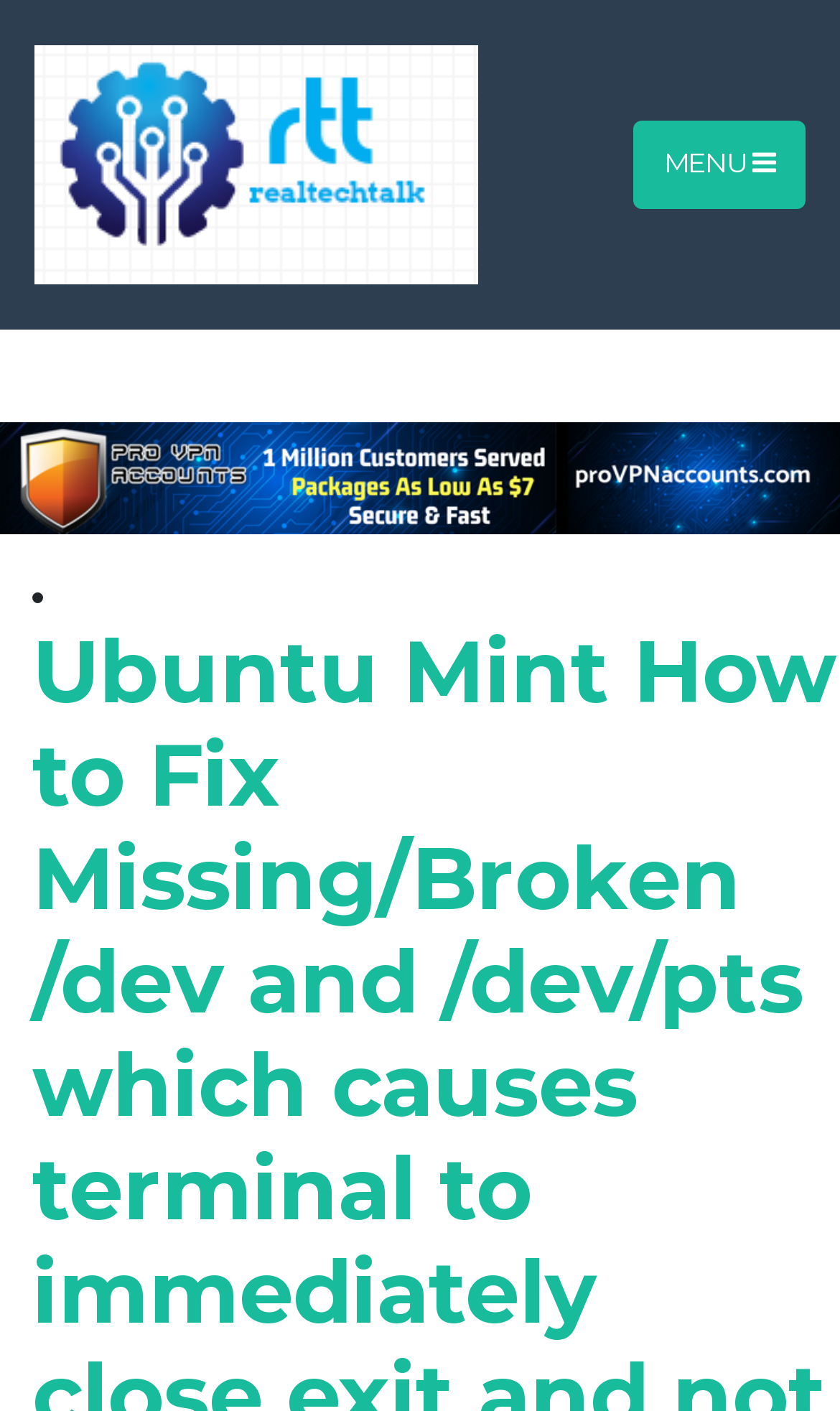What is the purpose of the button?
Look at the image and respond with a single word or a short phrase.

Toggle navigation